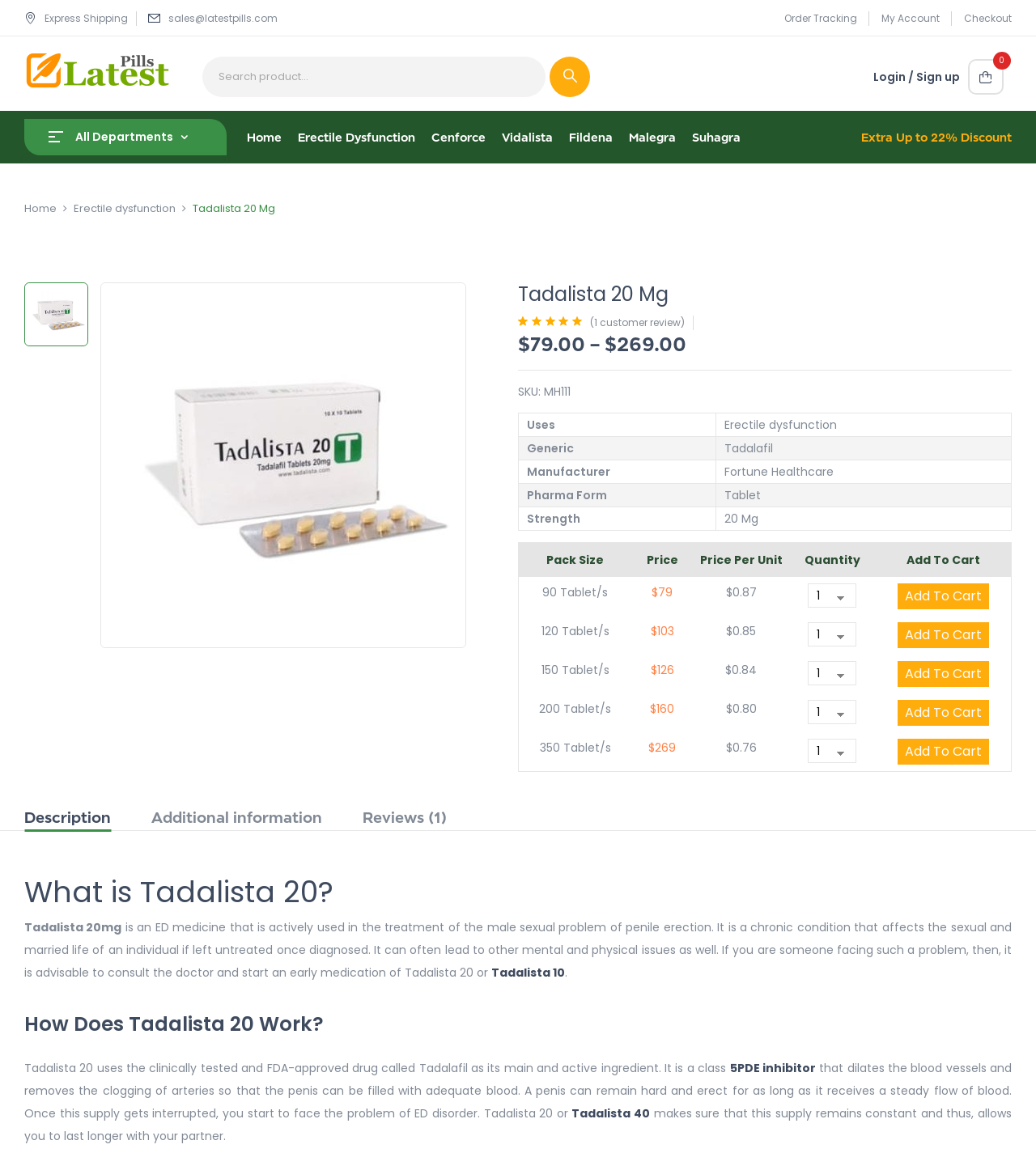Please locate the bounding box coordinates of the element that should be clicked to achieve the given instruction: "Track your order".

[0.757, 0.01, 0.827, 0.022]